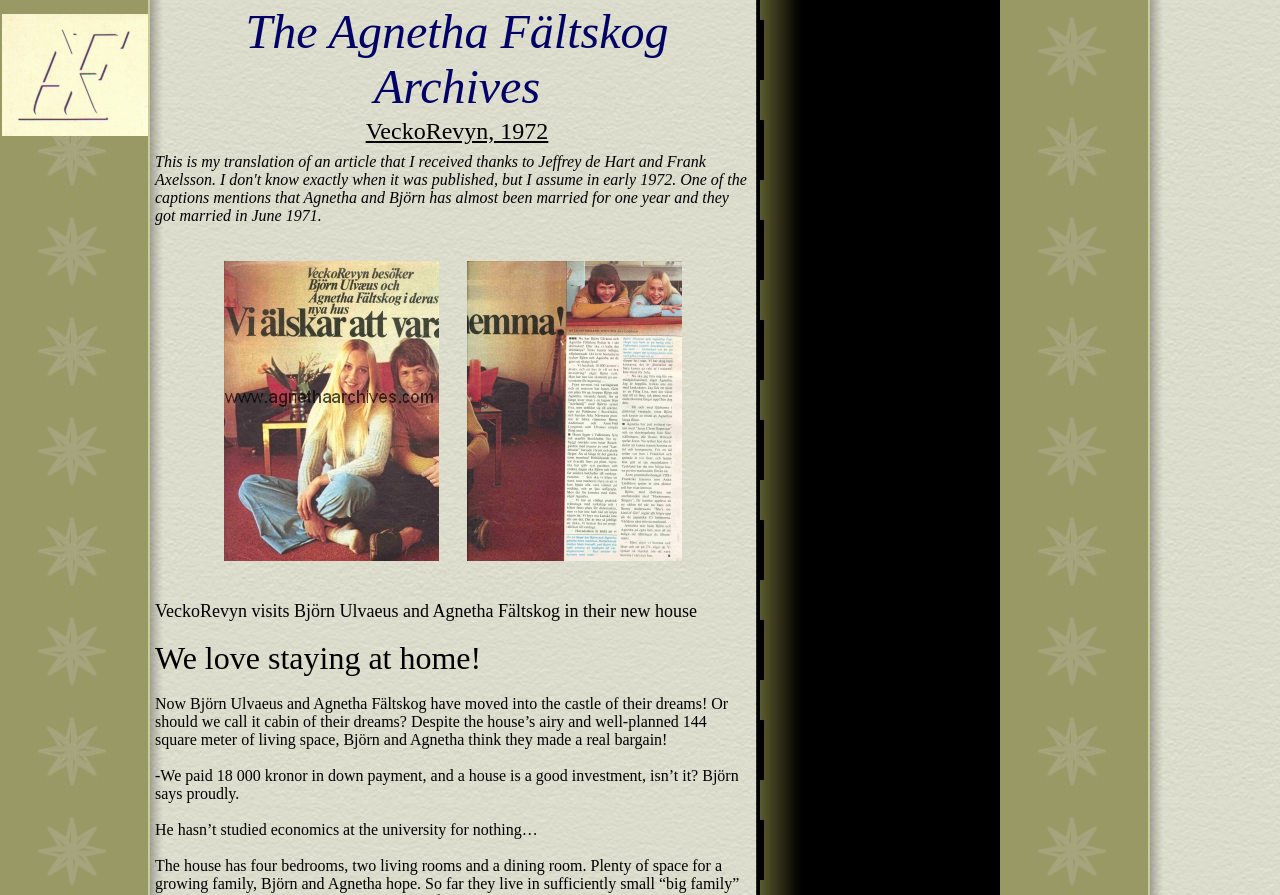How many images are on this webpage?
Answer briefly with a single word or phrase based on the image.

Multiple images